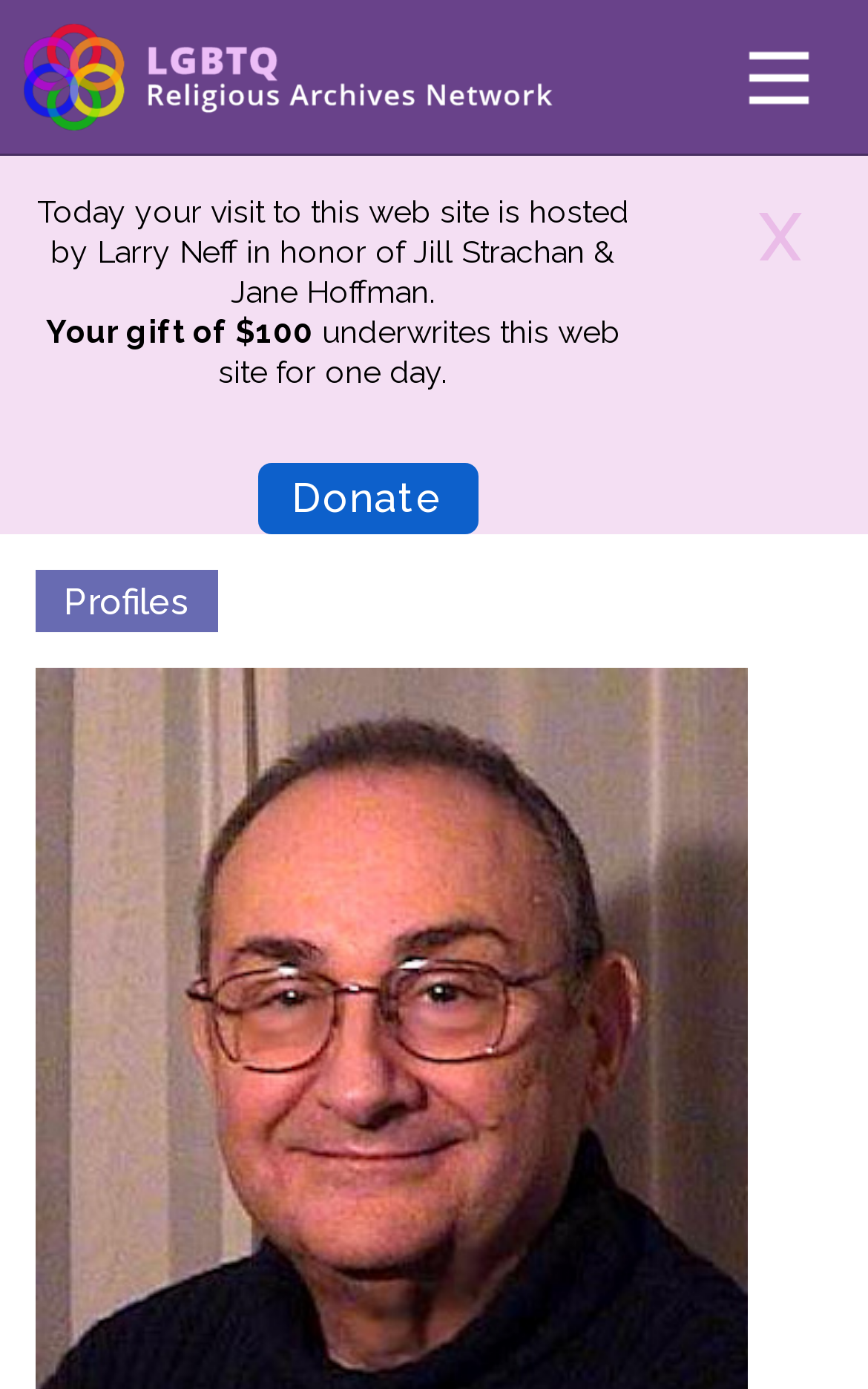Using the image as a reference, answer the following question in as much detail as possible:
What is the purpose of the 'Donate' button?

The 'Donate' button is located near the text 'Your gift of $100 underwrites this web site for one day.', which suggests that the purpose of the button is to allow users to make a donation to support the website for a day.